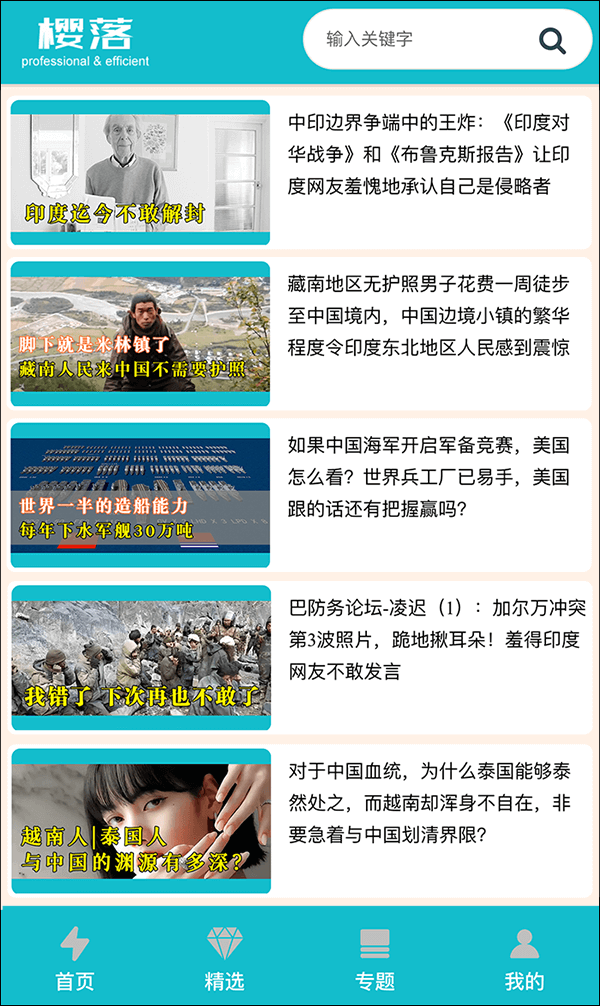Give a detailed account of the visual elements in the image.

The image showcases an app interface titled "樱落网APP" against a vibrant turquoise background. The application, described as efficient and compact (only 5MB), provides a user-friendly platform for accessing various articles and content. The app includes a search bar at the top for inputting keywords, and below it, there are multiple sections displaying article previews, each accompanied by eye-catching visuals and bold text. These articles cover a range of topics, including current events and cultural discussions, with highlighted phrases drawing attention to the content. The overall layout is designed to be engaging and accessible, inviting users to explore and read more about the subjects presented.